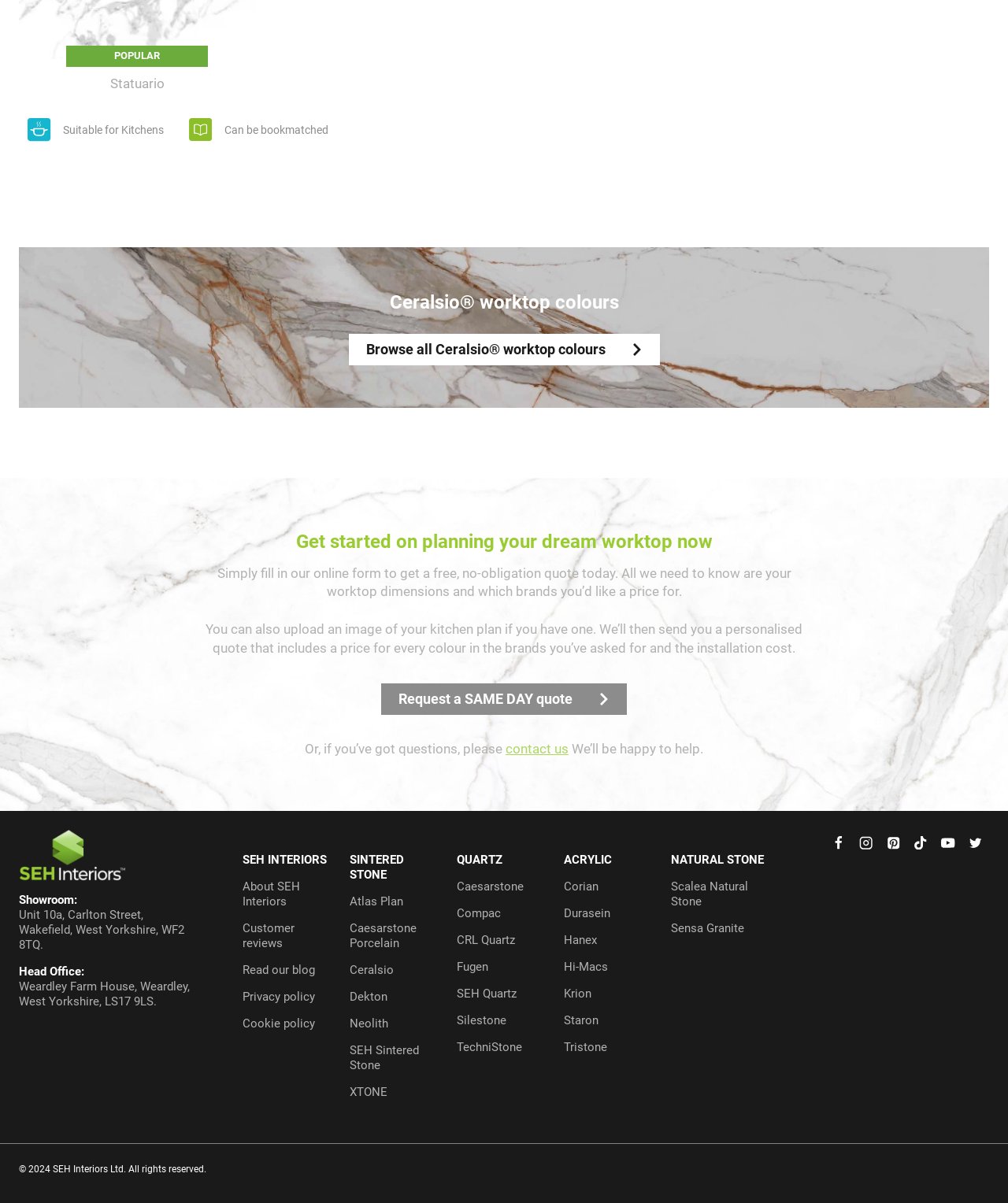Please identify the bounding box coordinates of the element that needs to be clicked to execute the following command: "Contact us". Provide the bounding box using four float numbers between 0 and 1, formatted as [left, top, right, bottom].

[0.502, 0.616, 0.564, 0.629]